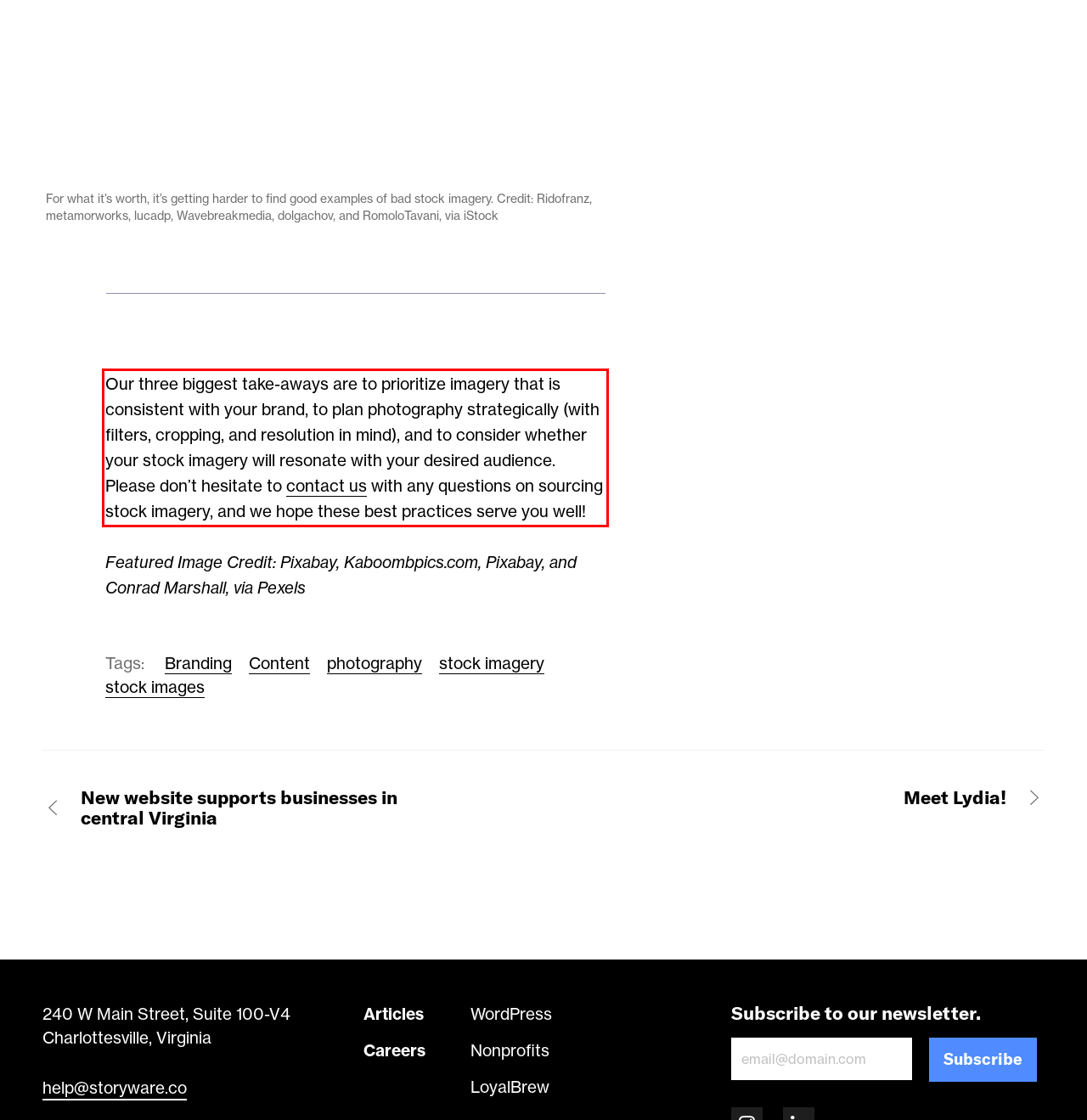Please recognize and transcribe the text located inside the red bounding box in the webpage image.

Our three biggest take-aways are to prioritize imagery that is consistent with your brand, to plan photography strategically (with filters, cropping, and resolution in mind), and to consider whether your stock imagery will resonate with your desired audience. Please don’t hesitate to contact us with any questions on sourcing stock imagery, and we hope these best practices serve you well!